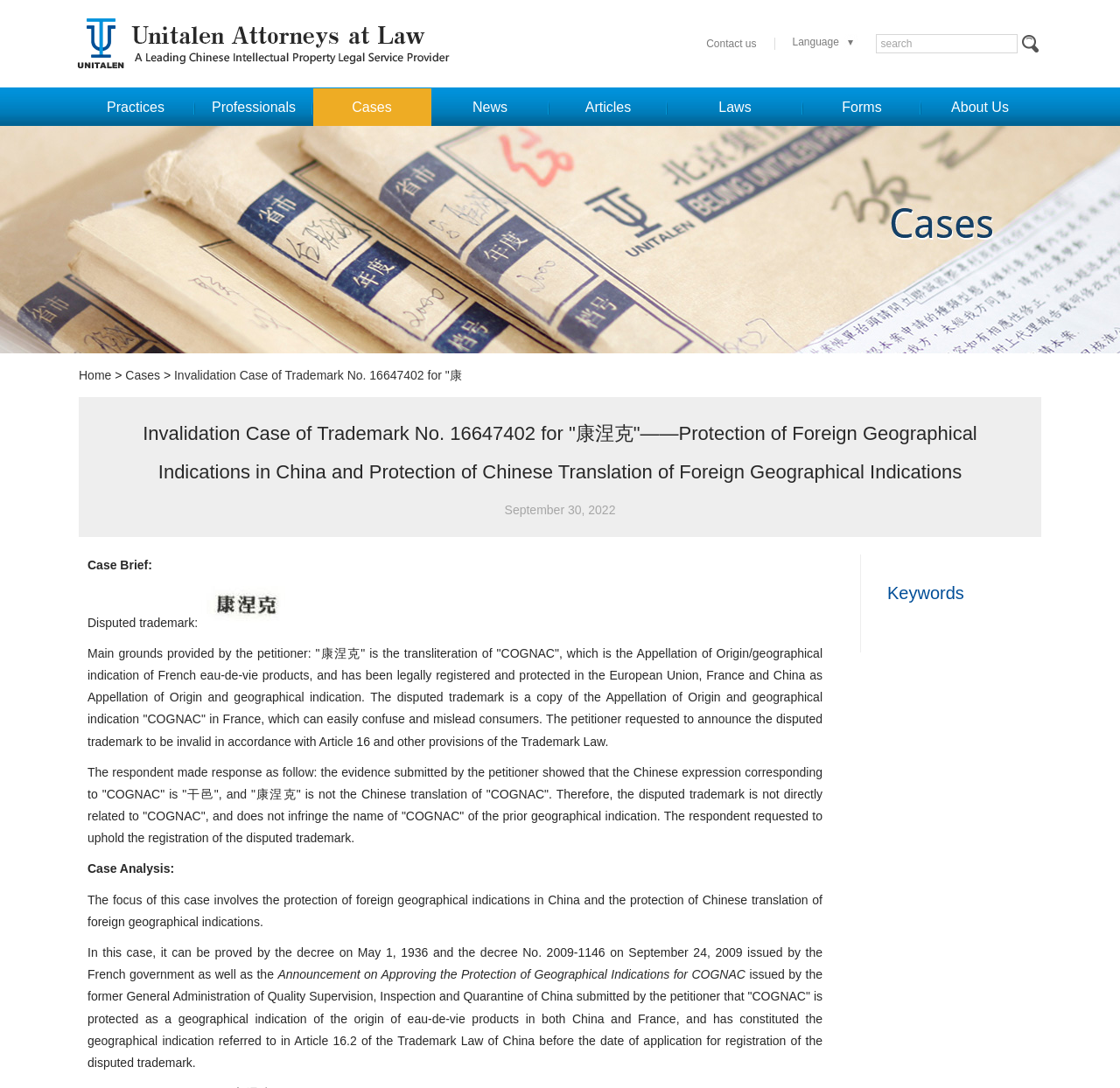Look at the image and write a detailed answer to the question: 
What is the date of the case brief?

The date of the case brief is September 30, 2022, which is indicated by the text 'September 30, 2022' located below the main heading of the webpage.